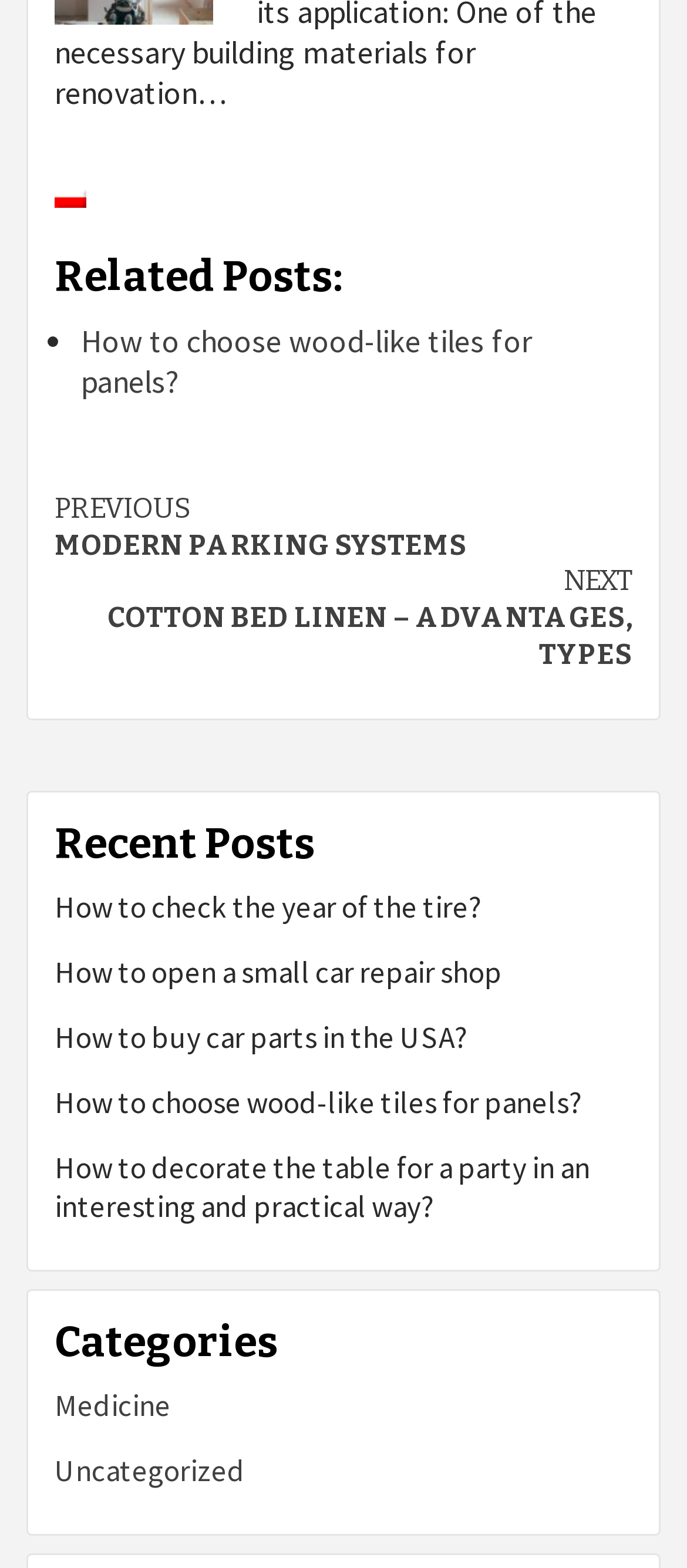What is the category of the link 'Medicine'?
Look at the image and answer the question using a single word or phrase.

Category